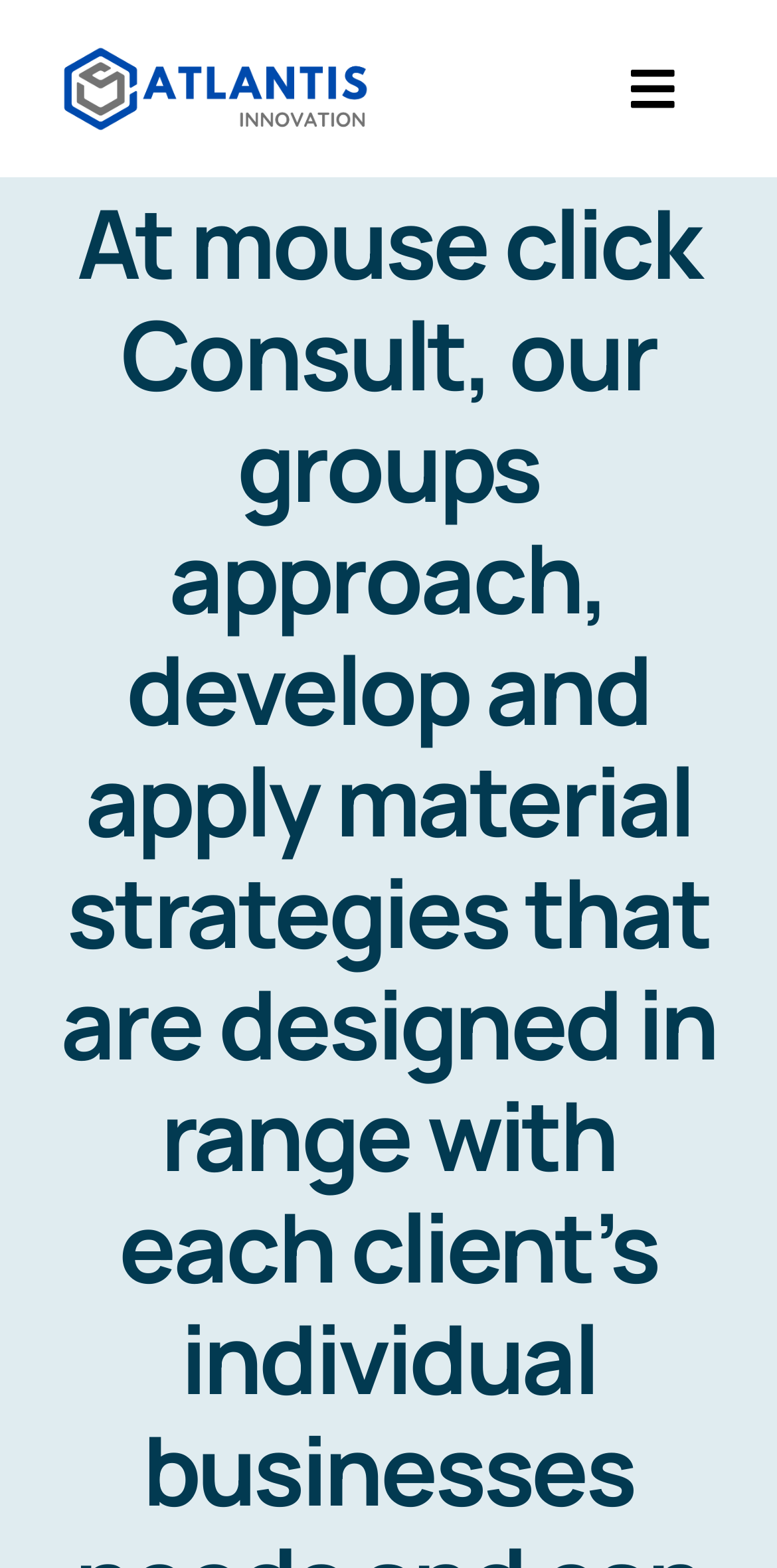Given the element description "alt="Atlantis Innovation Logo"", identify the bounding box of the corresponding UI element.

[0.077, 0.021, 0.483, 0.055]